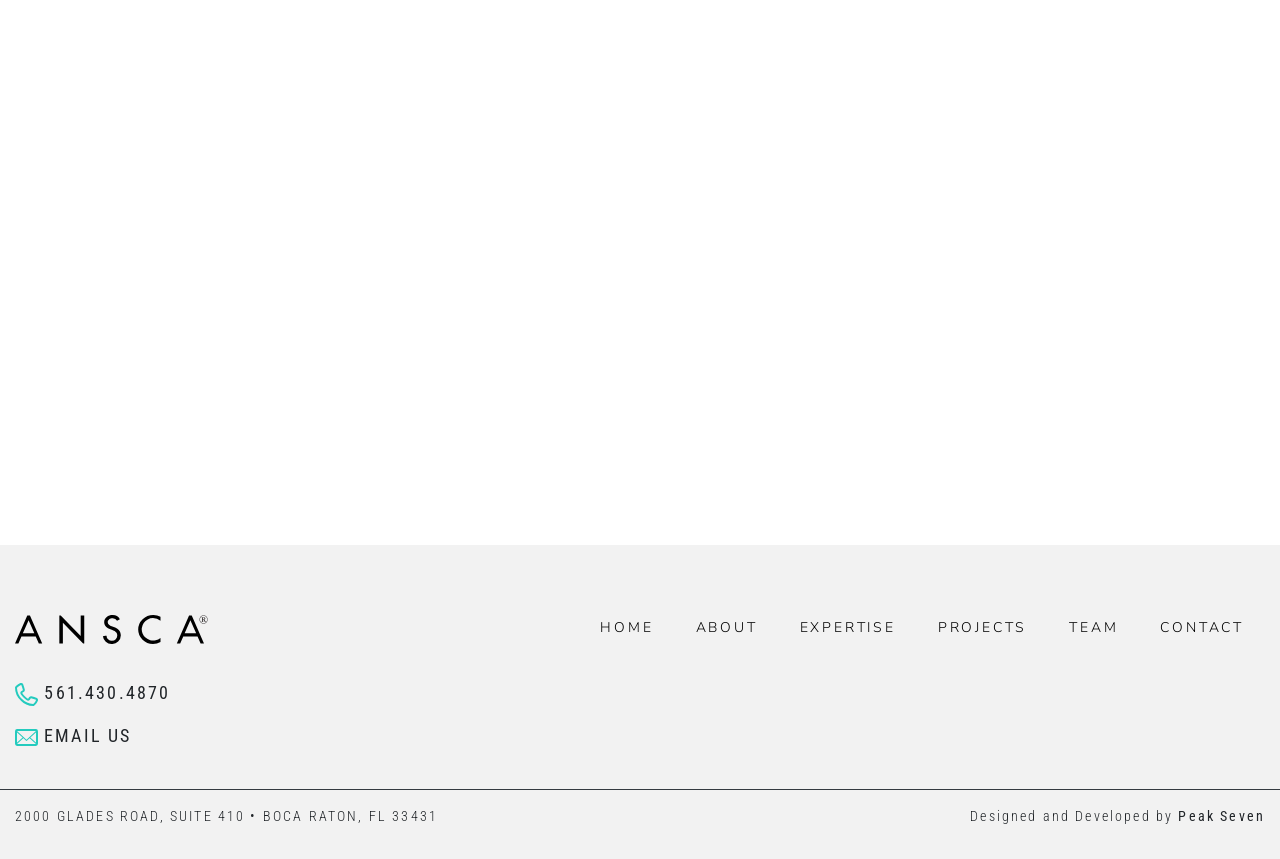Please give a short response to the question using one word or a phrase:
Who designed and developed the website?

Peak Seven